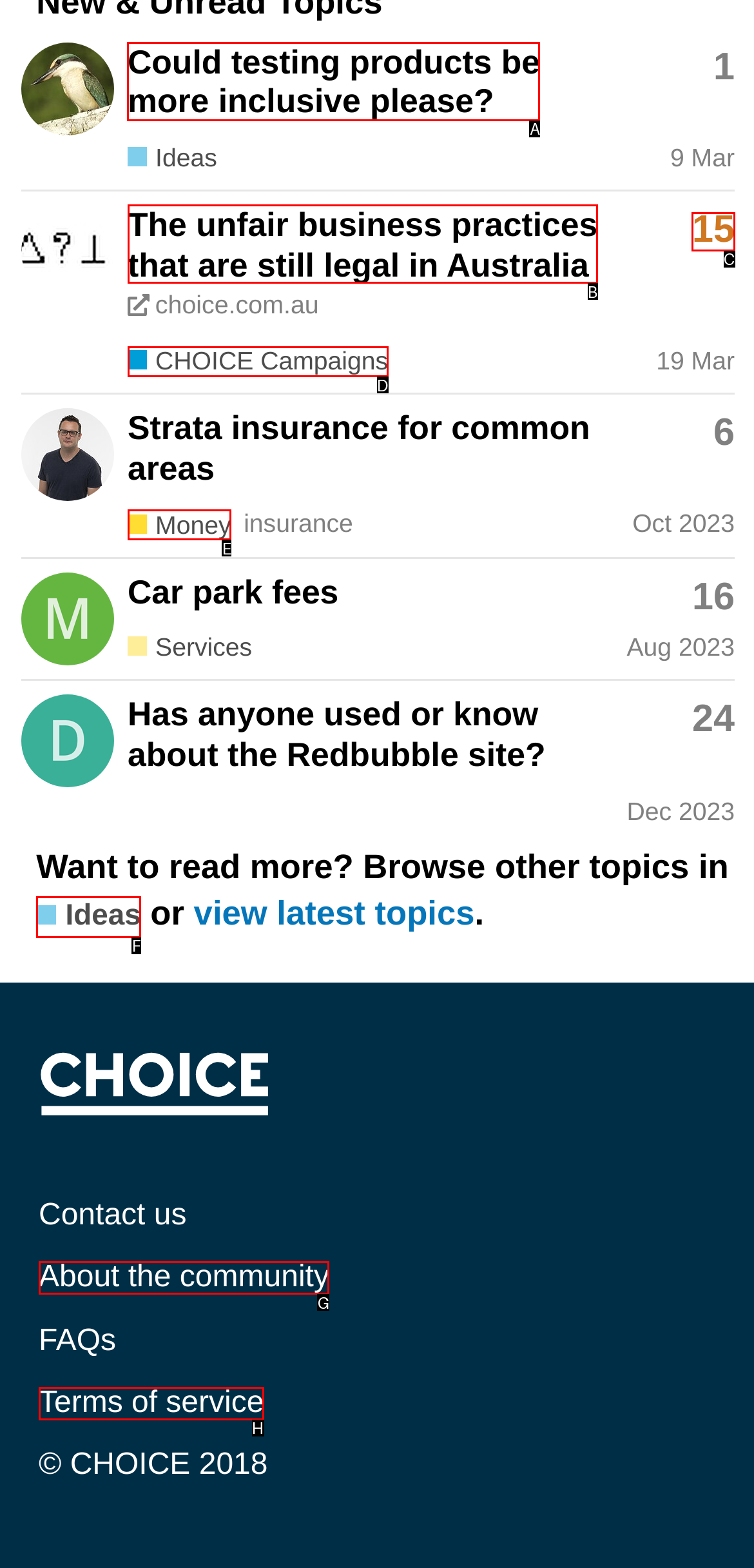Identify the correct lettered option to click in order to perform this task: View the topic 'Could testing products be more inclusive please?'. Respond with the letter.

A